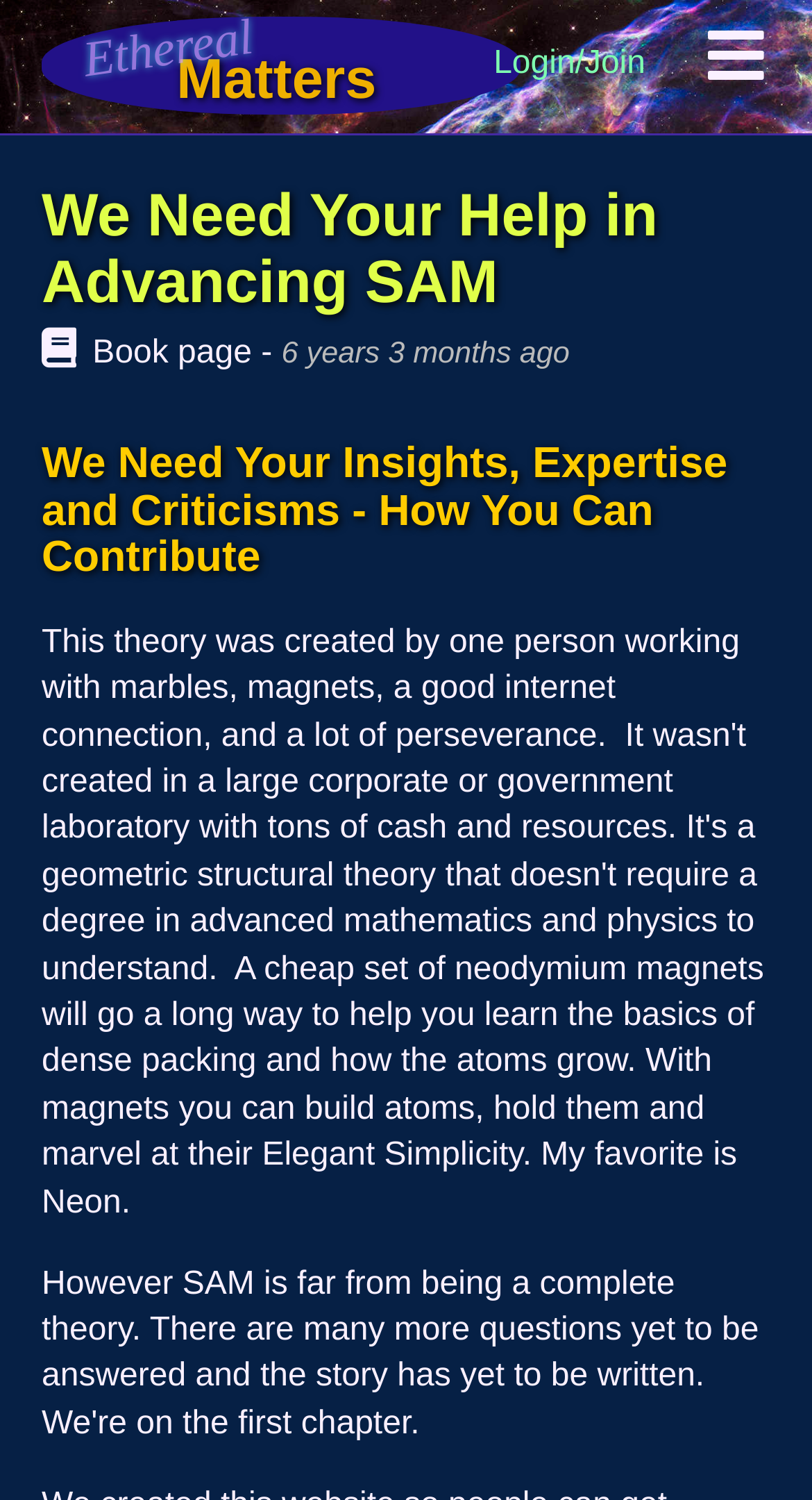Predict the bounding box coordinates of the UI element that matches this description: "Home". The coordinates should be in the format [left, top, right, bottom] with each value between 0 and 1.

None